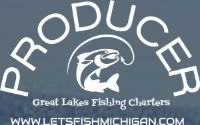Create a detailed narrative for the image.

The image prominently features the word "PRODUCER" in bold, stylized letters, emphasizing its significance in the context of fishing charters. Below this bold header is an illustration of a fish, showcasing its connection to the fishing activities offered. Beneath the image, the text reads "Great Lakes Fishing Charters," clearly identifying the nature of the service. Additionally, the website URL "www.LETSFISHMICHIGAN.com" is displayed, inviting viewers to explore more about the fishing charters available in Michigan, particularly in Lake Huron. The overall design combines visual elements and text to create an engaging representation of the fishing charter business.